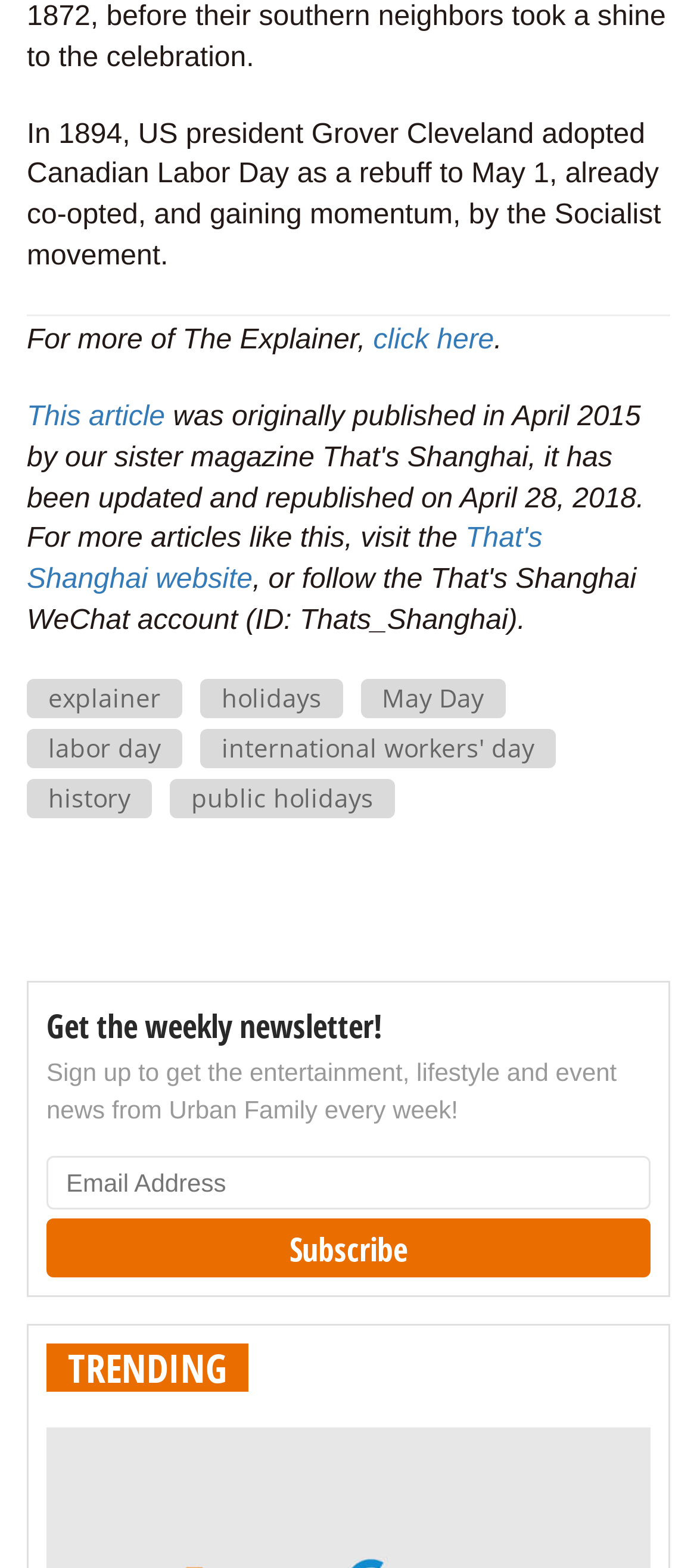Determine the bounding box coordinates for the area that should be clicked to carry out the following instruction: "visit the That's Shanghai website".

[0.038, 0.334, 0.778, 0.38]